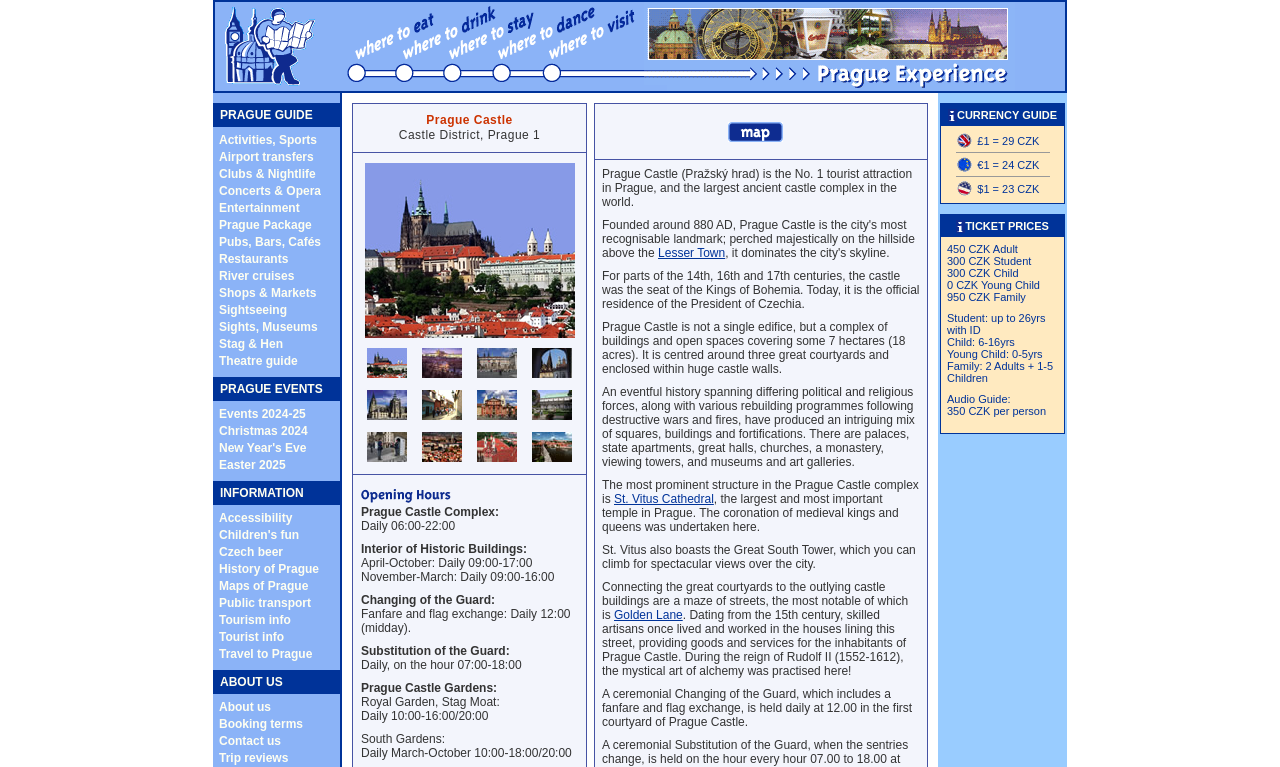Locate the UI element that matches the description Entertainment in the webpage screenshot. Return the bounding box coordinates in the format (top-left x, top-left y, bottom-right x, bottom-right y), with values ranging from 0 to 1.

[0.171, 0.261, 0.234, 0.28]